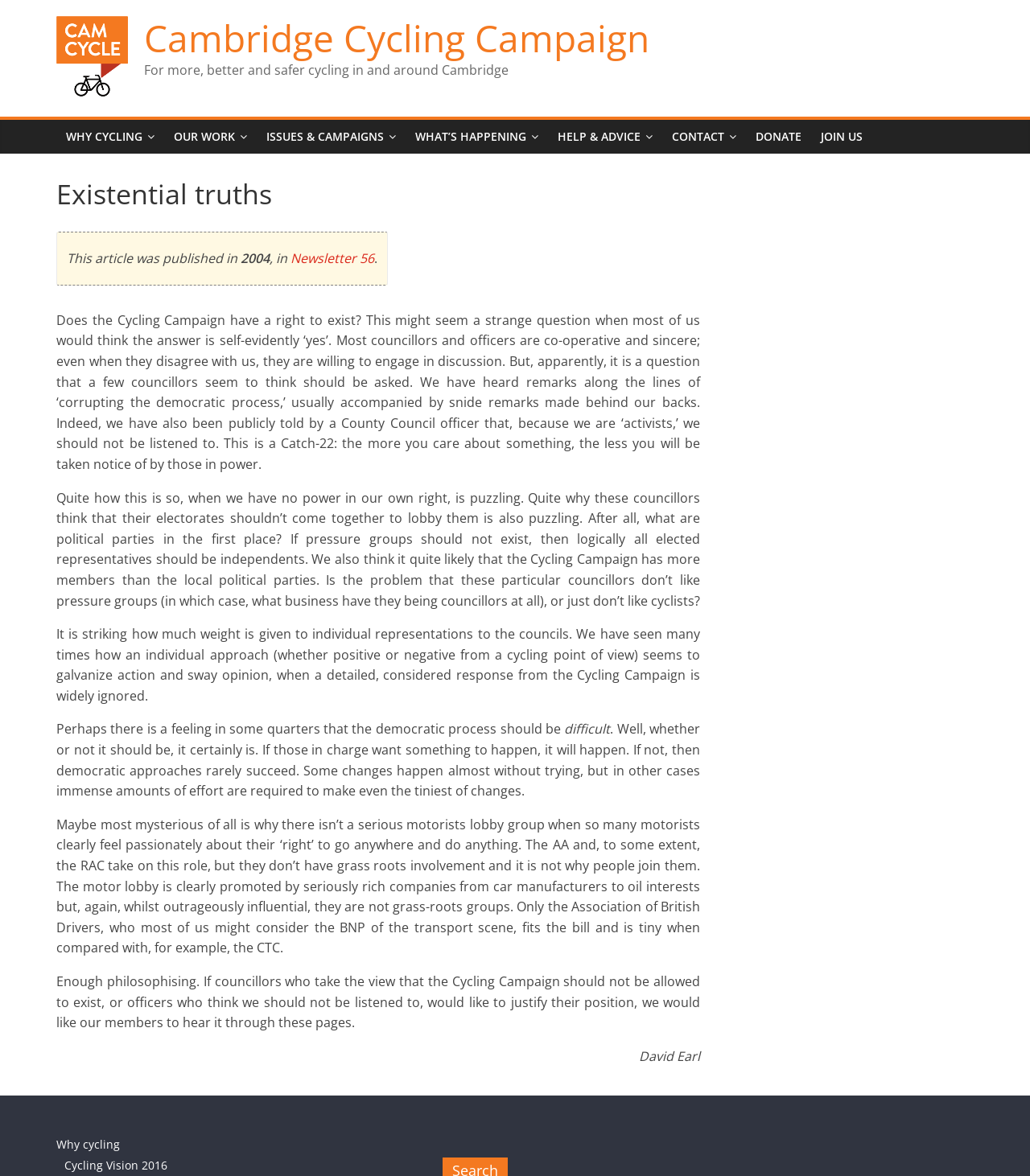Identify the bounding box coordinates of the element to click to follow this instruction: 'Read the article 'Existential truths''. Ensure the coordinates are four float values between 0 and 1, provided as [left, top, right, bottom].

[0.055, 0.151, 0.68, 0.917]